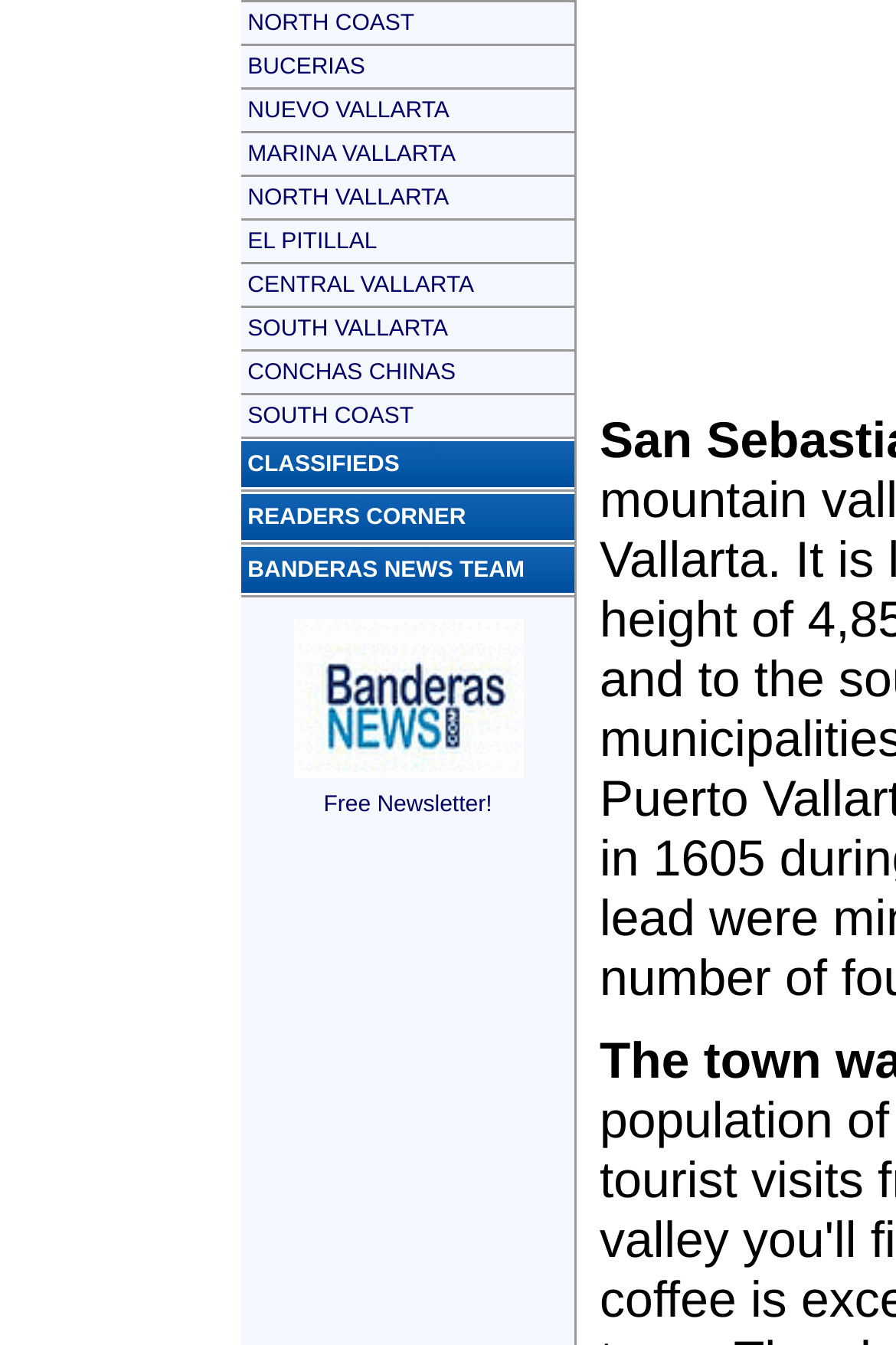Provide the bounding box coordinates of the HTML element described by the text: "BUCERIAS".

[0.276, 0.04, 0.407, 0.059]